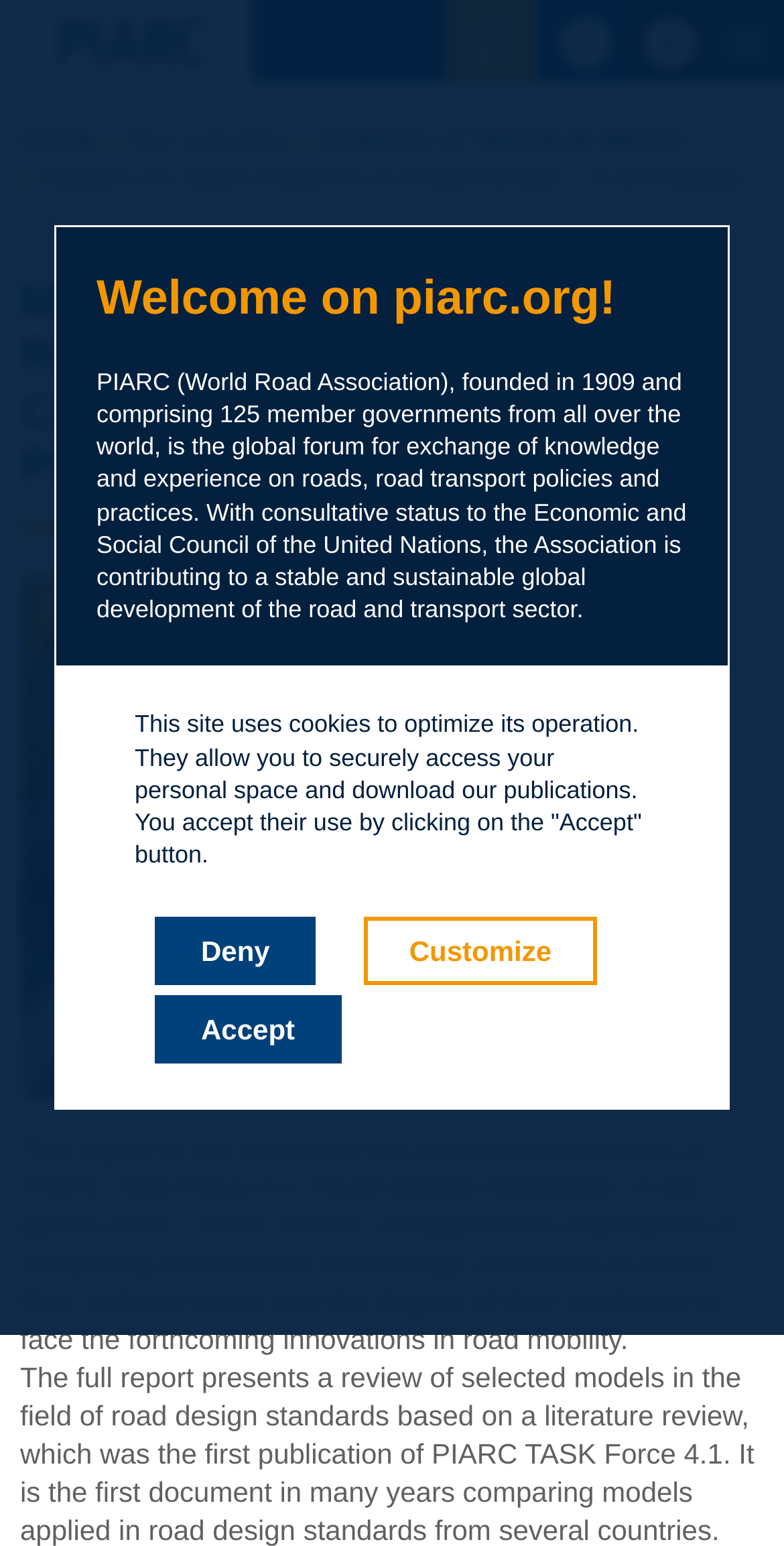For the given element description Directory of Technical reports, determine the bounding box coordinates of the UI element. The coordinates should follow the format (top-left x, top-left y, bottom-right x, bottom-right y) and be within the range of 0 to 1.

[0.409, 0.079, 0.873, 0.1]